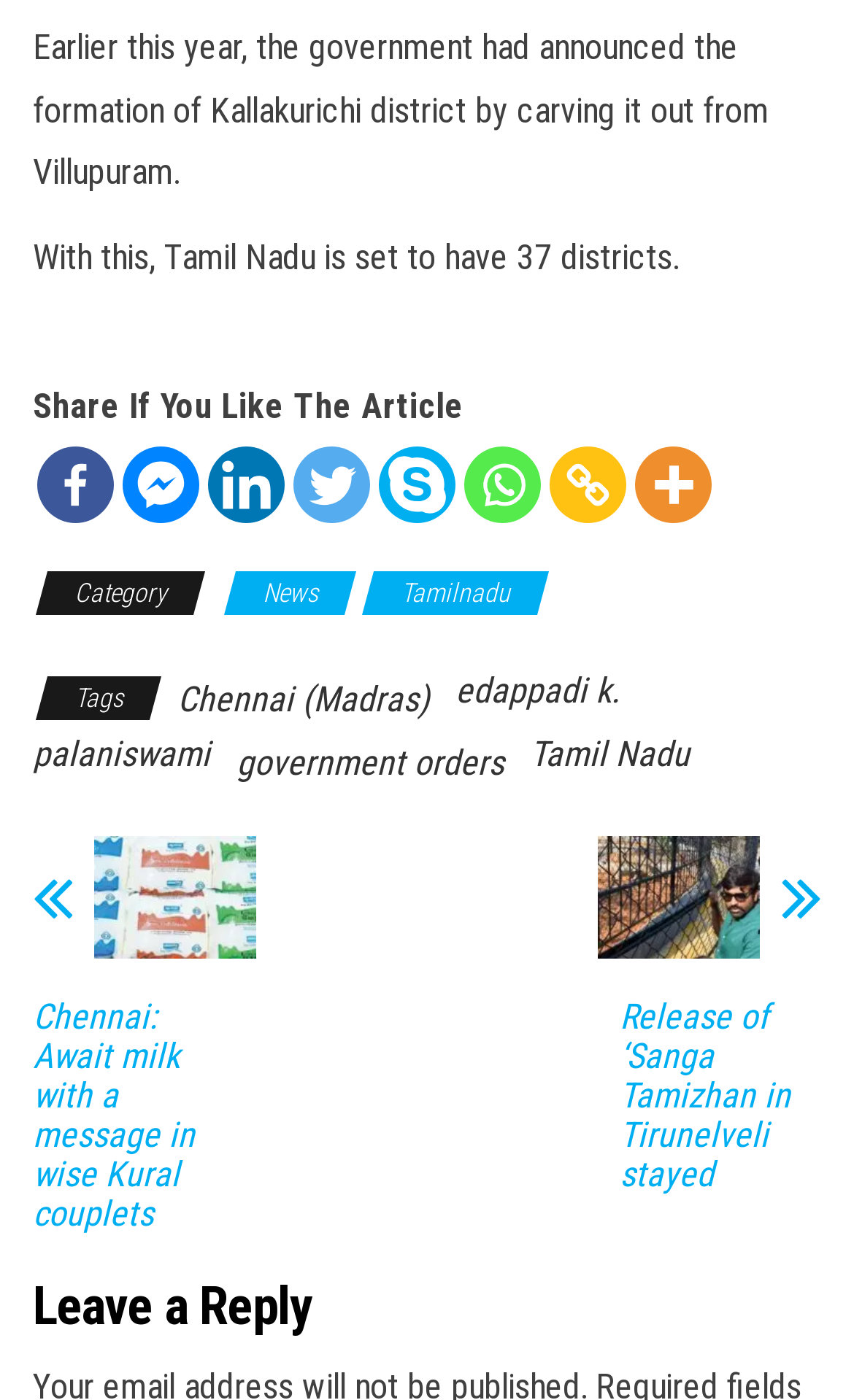Please examine the image and answer the question with a detailed explanation:
What is the name of the actor mentioned in the article?

The answer can be found in the link element with the text 'Vijay Sethupathi' which is located below the image element with the same text.